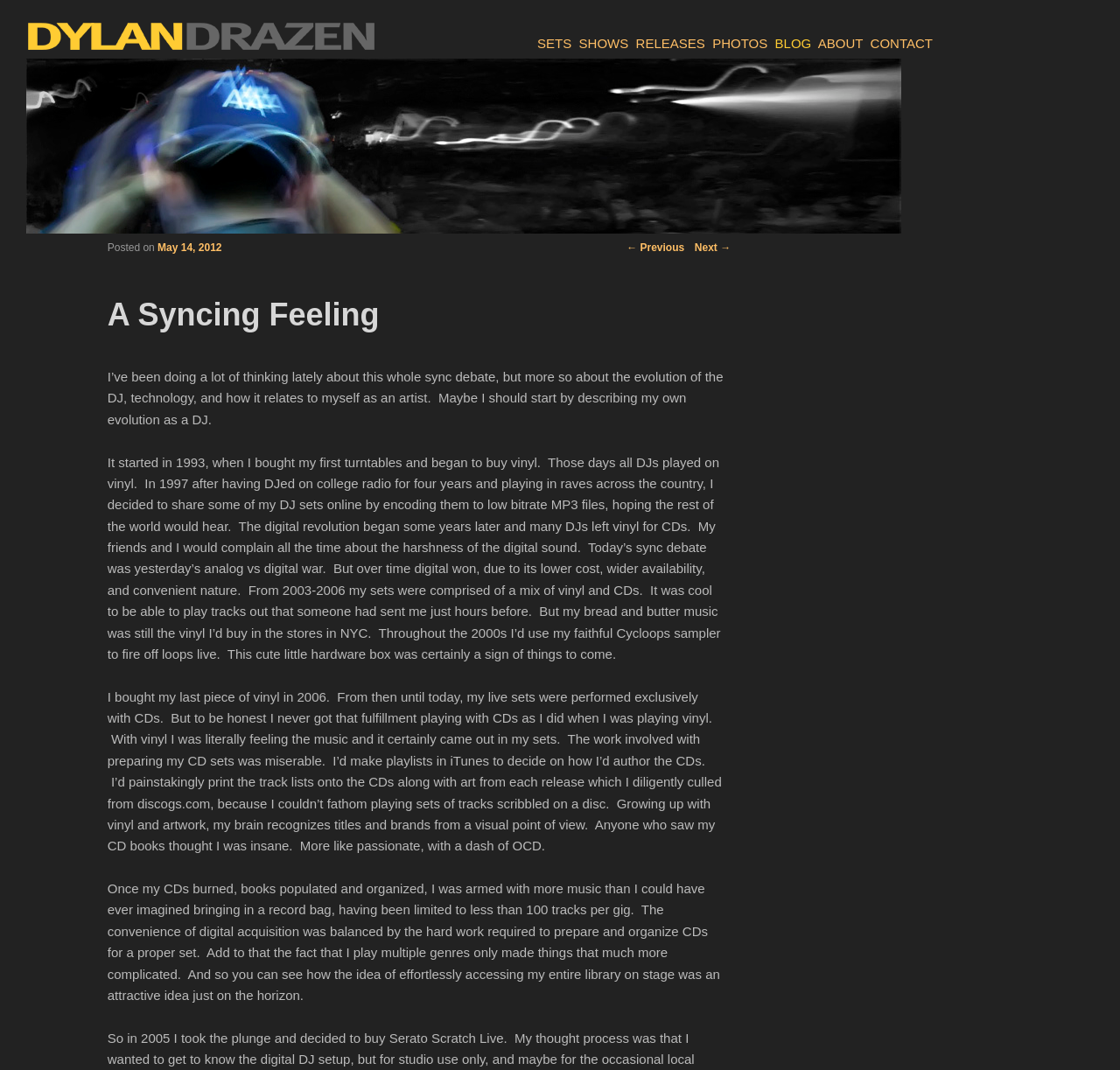What is the author's name?
Please answer the question with as much detail as possible using the screenshot.

The author's name is mentioned in the link 'Dylan Drazen' at the top of the webpage, which is also the title of the webpage.